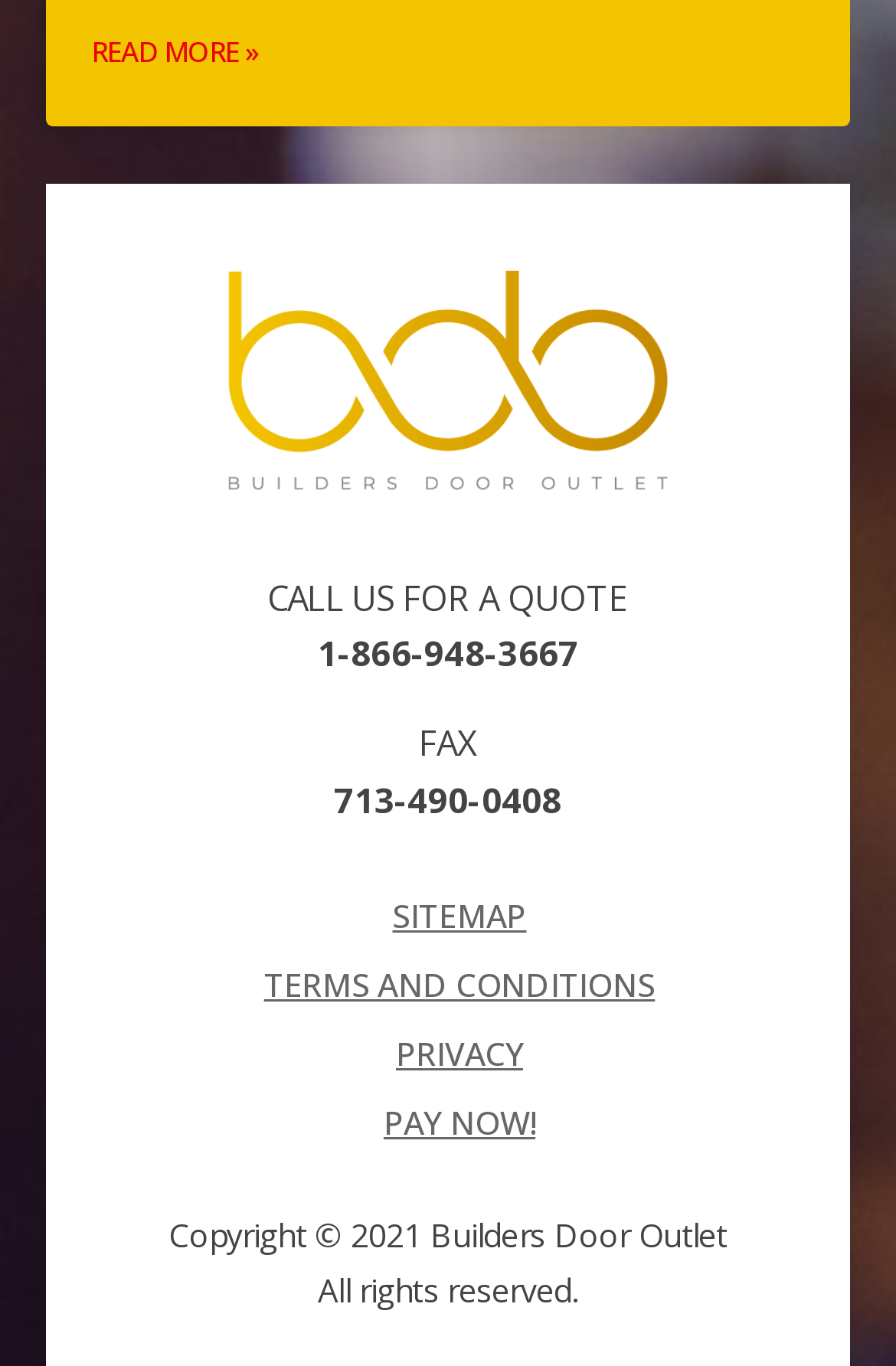Give a concise answer of one word or phrase to the question: 
What is the company name?

Builders Door Outlet